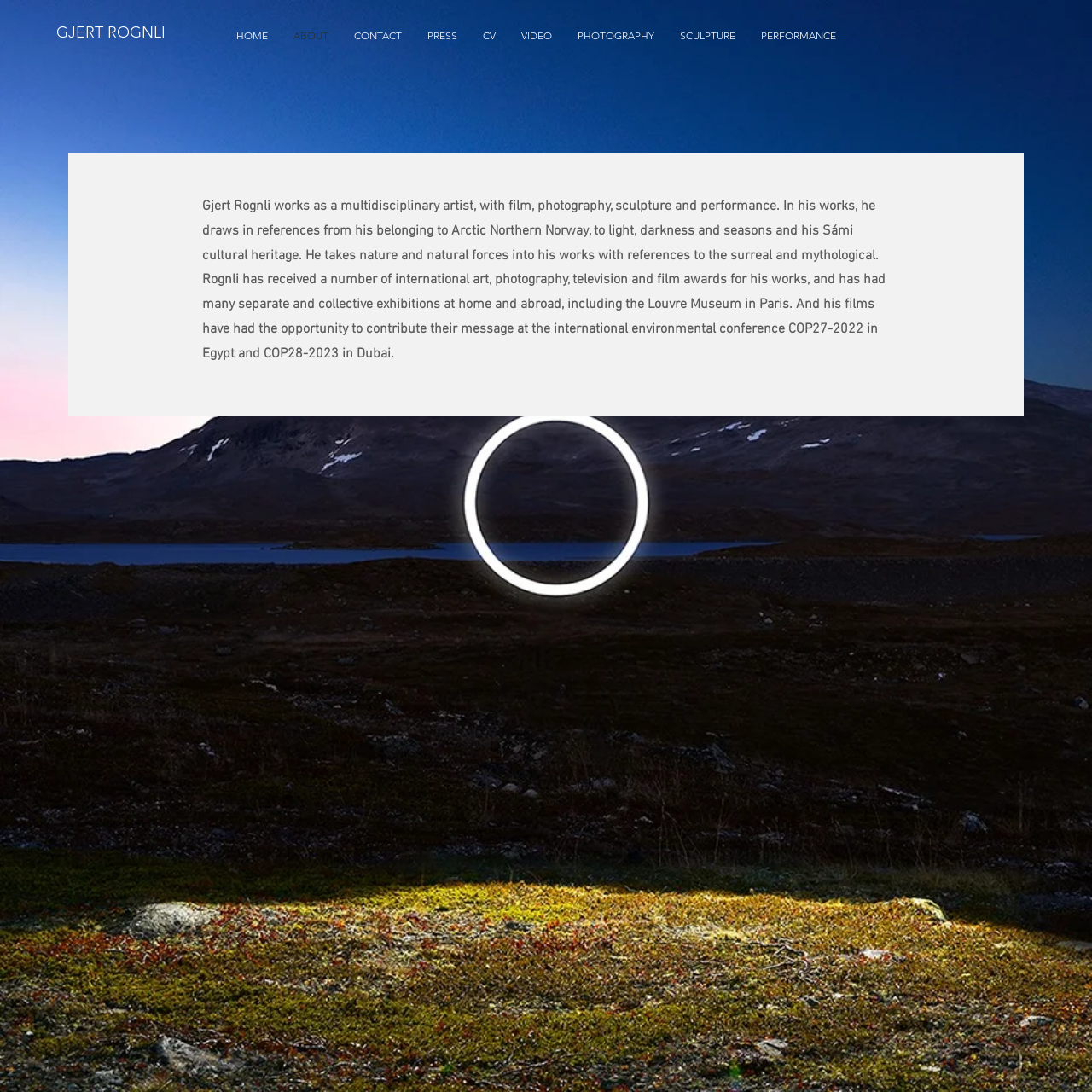What is Gjert Rognli's cultural heritage?
Refer to the image and answer the question using a single word or phrase.

Sámi